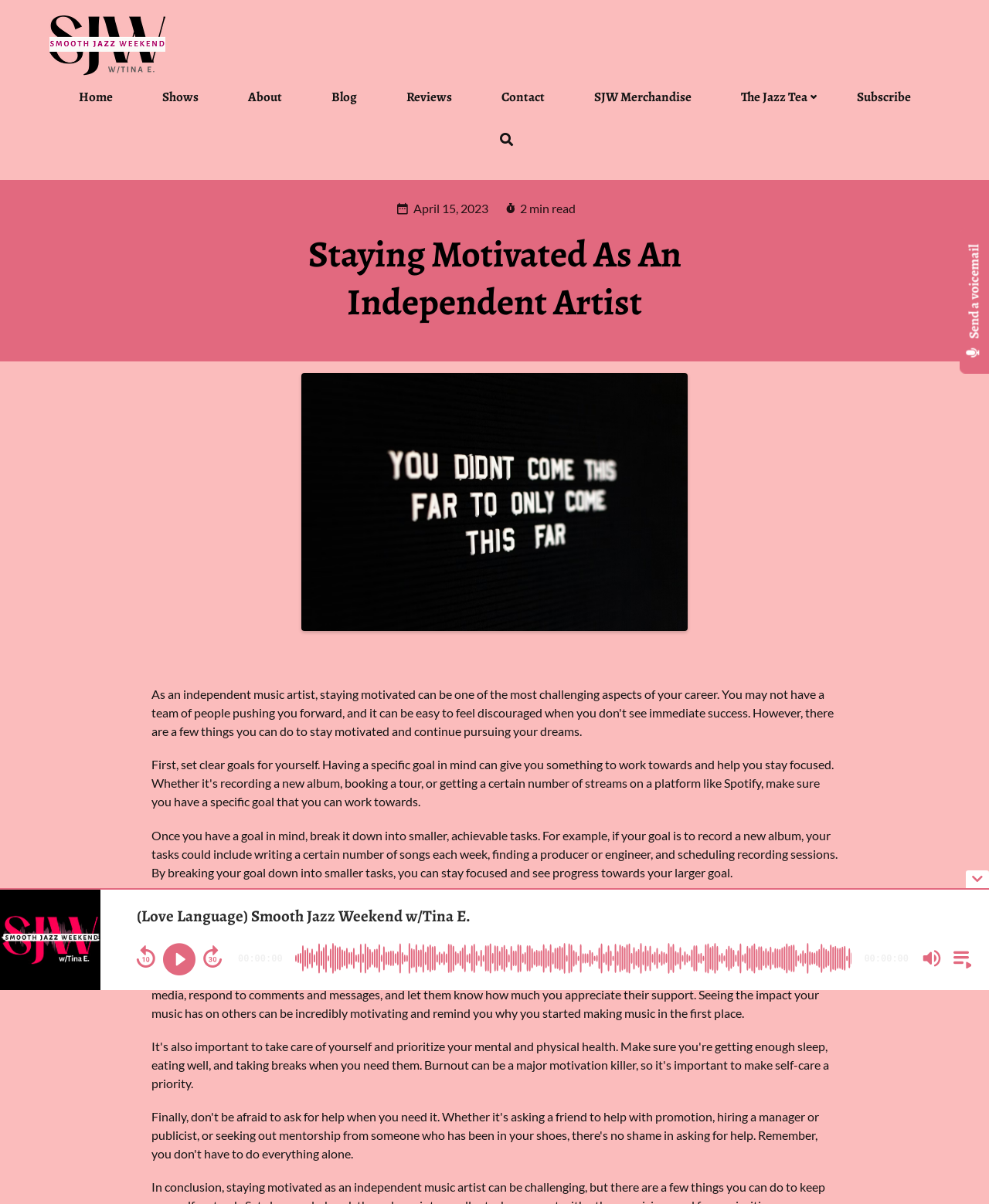Answer the following inquiry with a single word or phrase:
What is the function of the slider element below the audio player?

To control the playback time